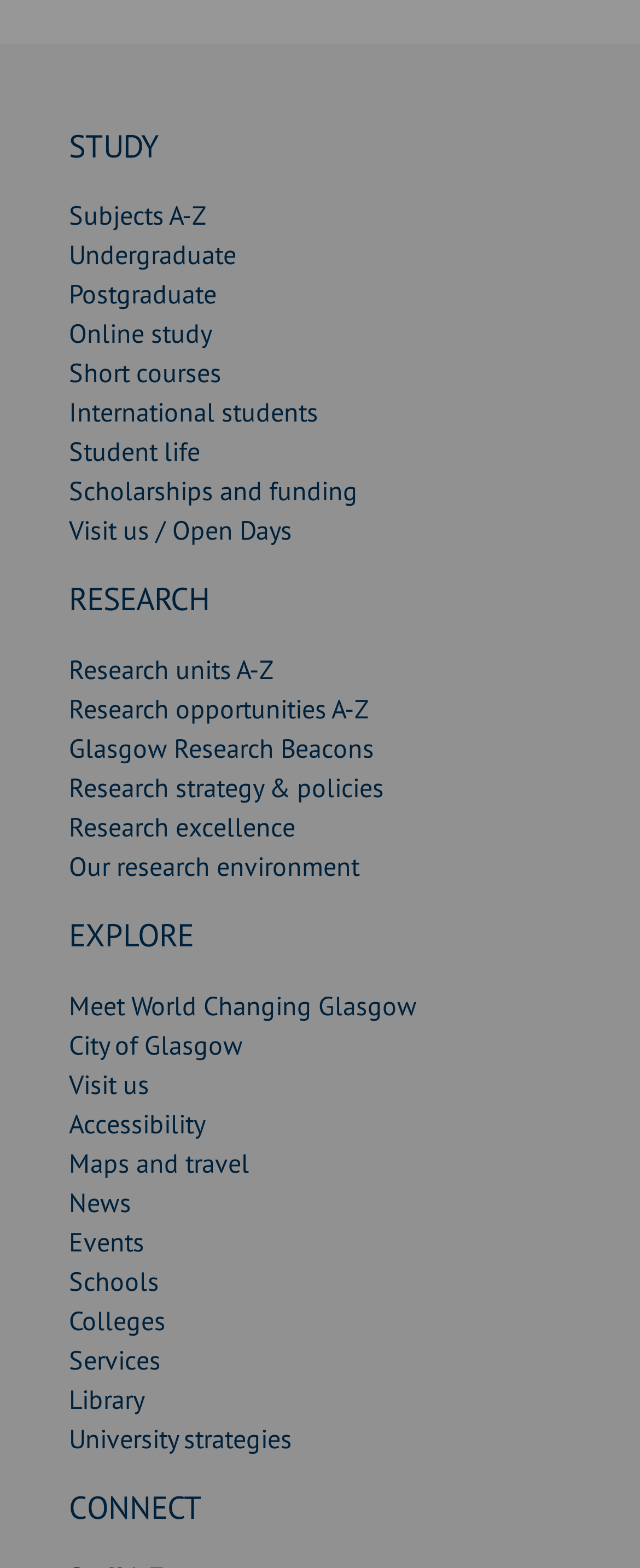Locate the bounding box coordinates of the area you need to click to fulfill this instruction: 'Check News'. The coordinates must be in the form of four float numbers ranging from 0 to 1: [left, top, right, bottom].

[0.108, 0.756, 0.205, 0.777]